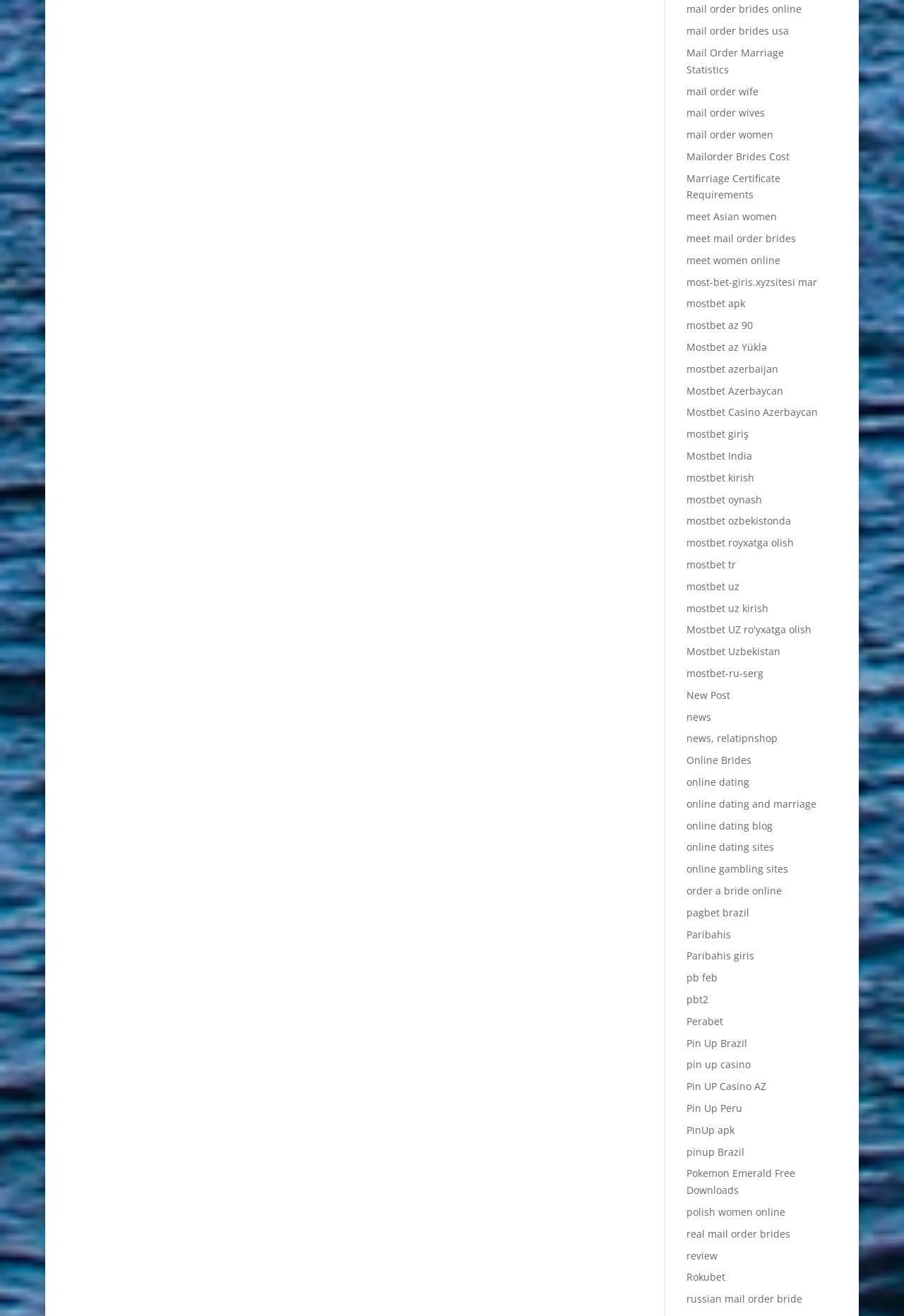Are there any links related to online gambling on this webpage?
Please answer using one word or phrase, based on the screenshot.

Yes